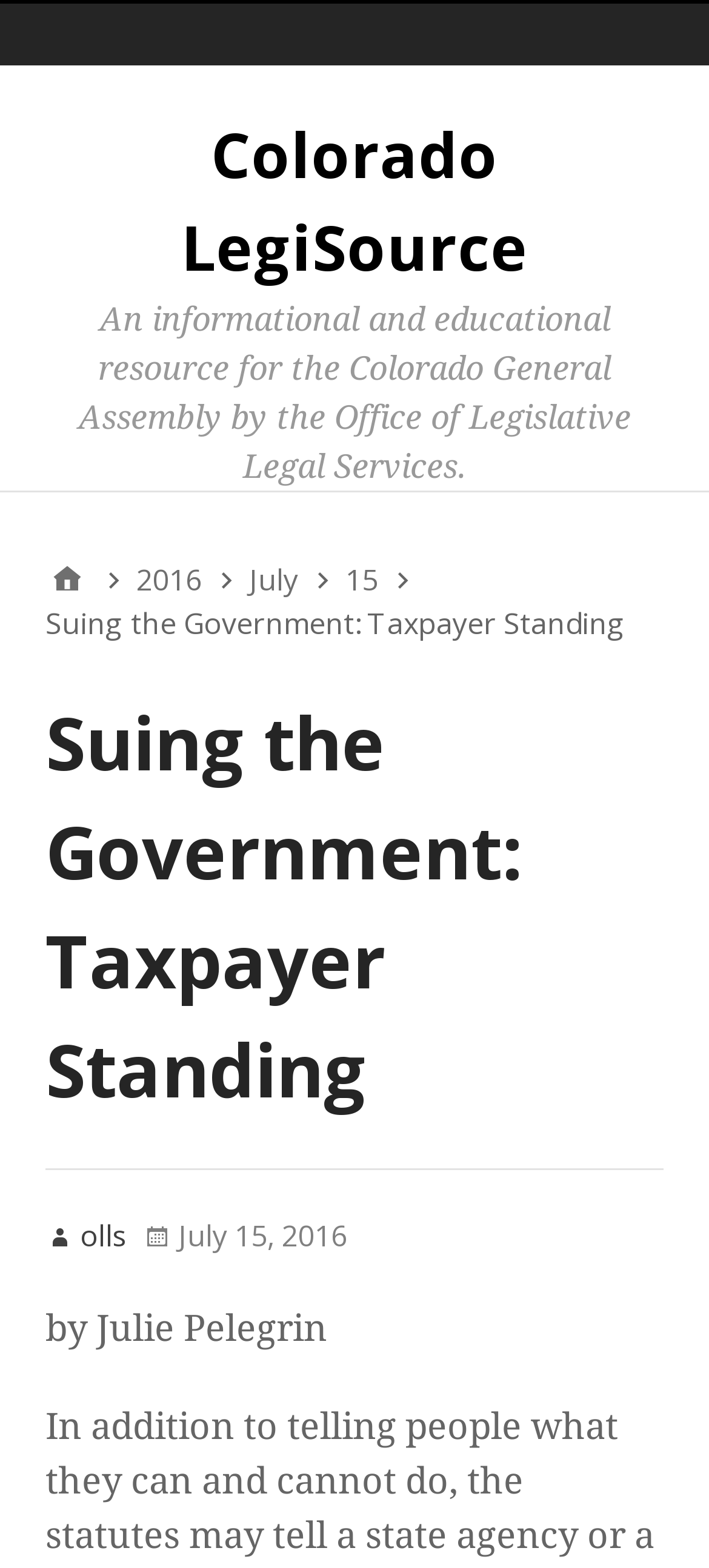Elaborate on the webpage's design and content in a detailed caption.

The webpage is about "Suing the Government: Taxpayer Standing" and is an informational and educational resource for the Colorado General Assembly by the Office of Legislative Legal Services. 

At the top of the page, there is a primary menu navigation bar with a main menu button on the left side. Below the navigation bar, the title "Colorado LegiSource" is displayed prominently, with a link to the same name. 

Underneath the title, there is a heading that provides more information about the resource. 

To the right of the title, there is a breadcrumbs navigation section that shows the path "Home > 2016 > July > 15". 

Below the breadcrumbs, the main content of the page starts with a heading "Suing the Government: Taxpayer Standing" followed by the author's name, "by Julie Pelegrin", and the publication date and time, "Friday, July 15, 2016, 8:54 am".